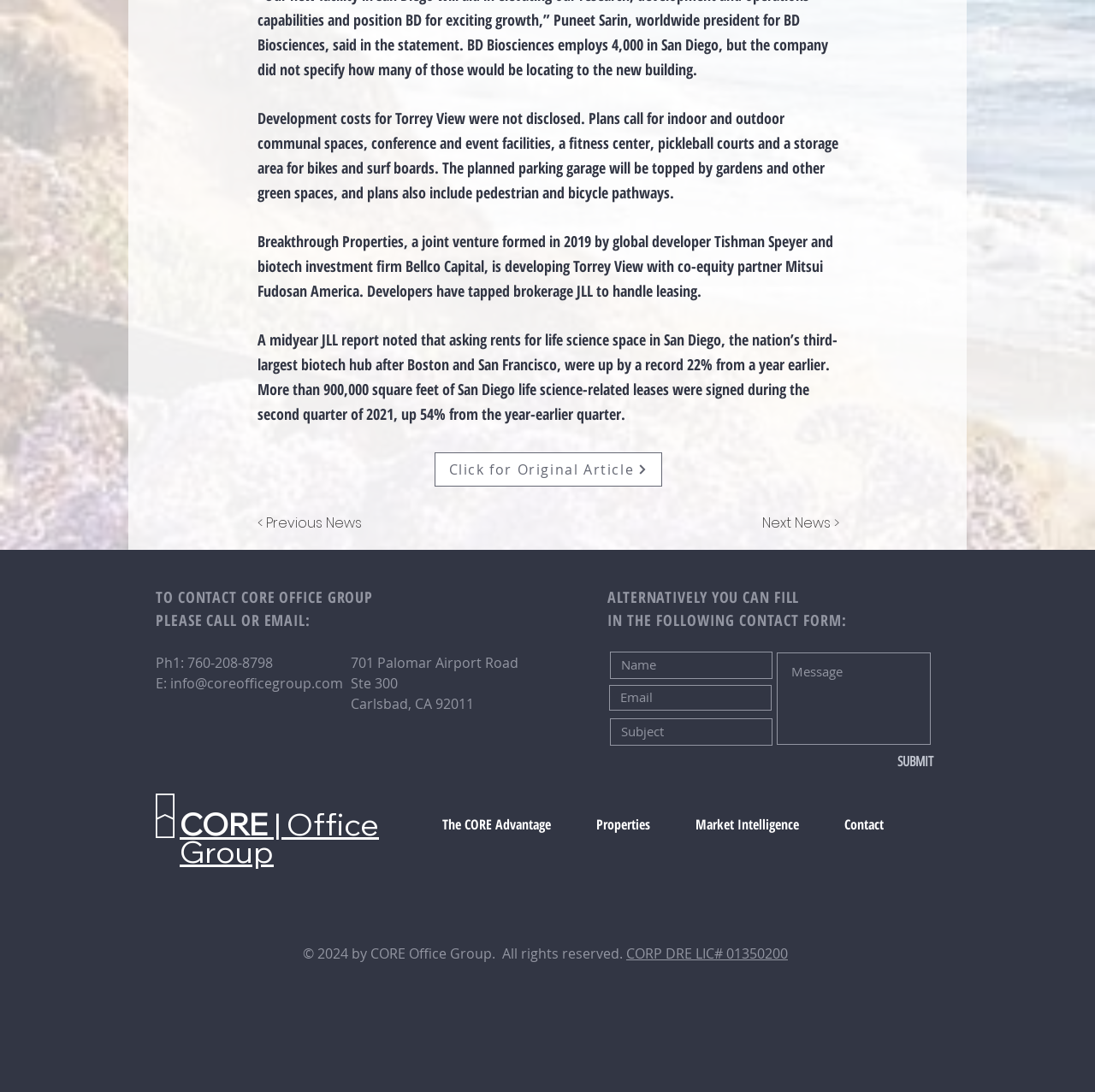Can you find the bounding box coordinates for the element to click on to achieve the instruction: "Visit the CORE Advantage page"?

[0.392, 0.735, 0.533, 0.774]